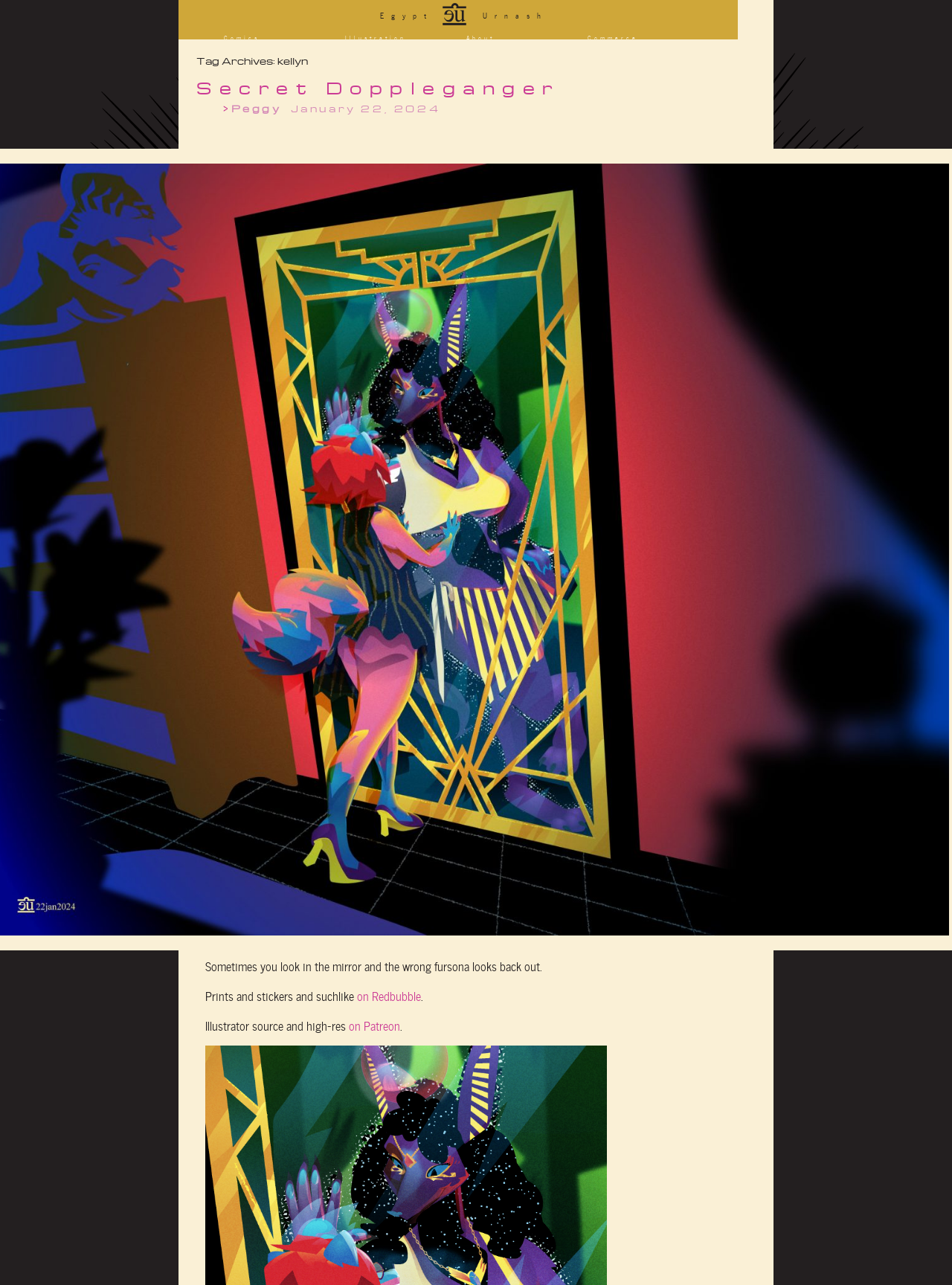Provide a thorough summary of the webpage.

The webpage appears to be a personal website or portfolio of an artist or illustrator, with a focus on comics, illustration, and other creative works. At the top of the page, there is a link to "Egypt * Urnash" and a series of navigation links, including "Comics", "Illustration", "About", and "Commerce".

Below the navigation links, there are several sections of content. On the left side of the page, there are links to various projects or series, including "Decrypting Rita", "Five Glasses of Absinthe", and "The Drowning City". On the right side of the page, there are links to the artist's portfolio, tarot illustrations, and sketchbook.

In the middle of the page, there is a section with a heading "Tag Archives: kellyn", which appears to be a blog or archive of posts. The first post is titled "Secret Doppleganger" and includes a link to the post, as well as a description list with terms "Peggy" and "January 22, 2024". Below this post, there are several paragraphs of text, including a quote about fursonas and a mention of prints and stickers available on Redbubble. There are also links to illustrator source files and high-resolution images available on Patreon.

At the bottom of the page, there are links to the artist's social media profiles, including Deviantart, Furaffinity, Twitter, Livejournal, Diaspora, and Facebook.